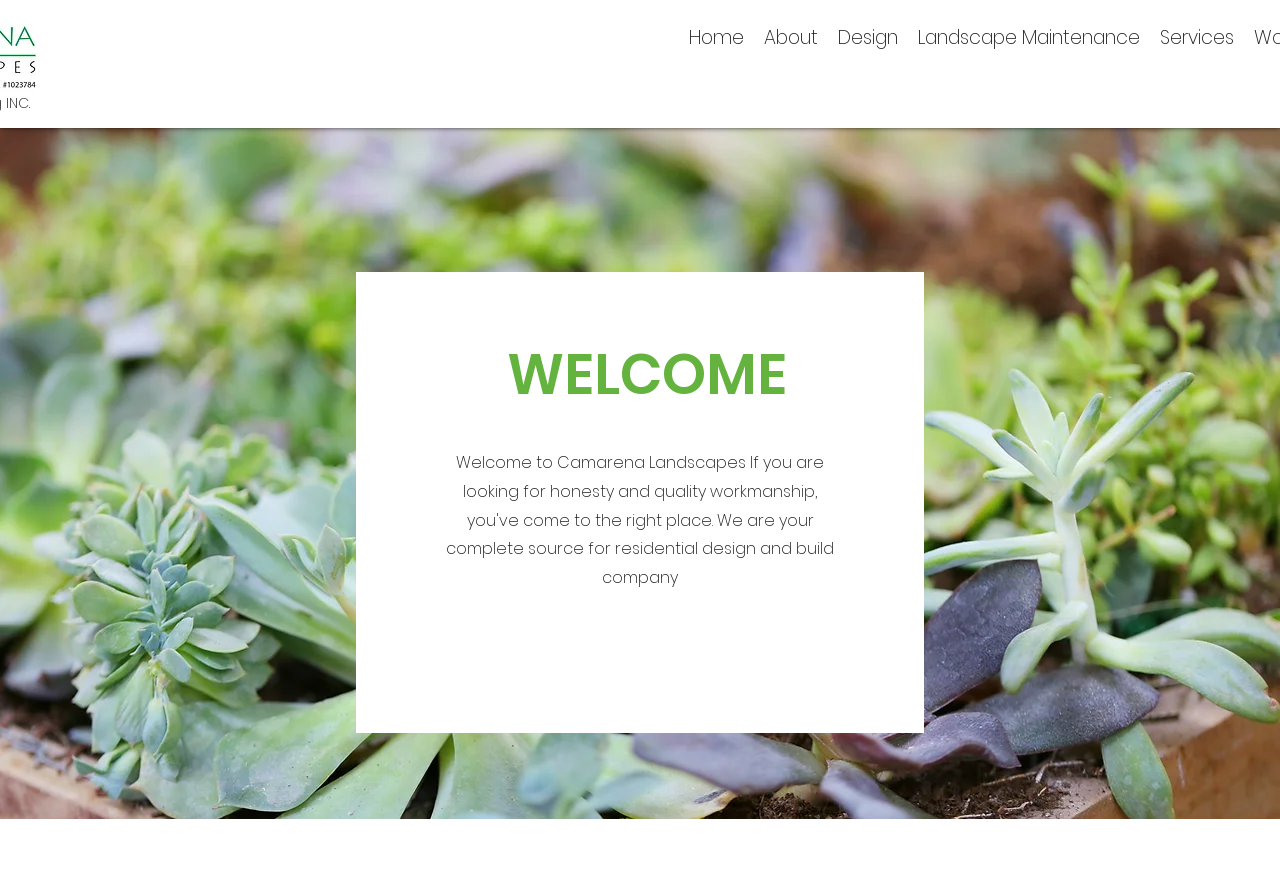Identify the bounding box for the UI element described as: "parent_node: {} title="Italic"". Ensure the coordinates are four float numbers between 0 and 1, formatted as [left, top, right, bottom].

None